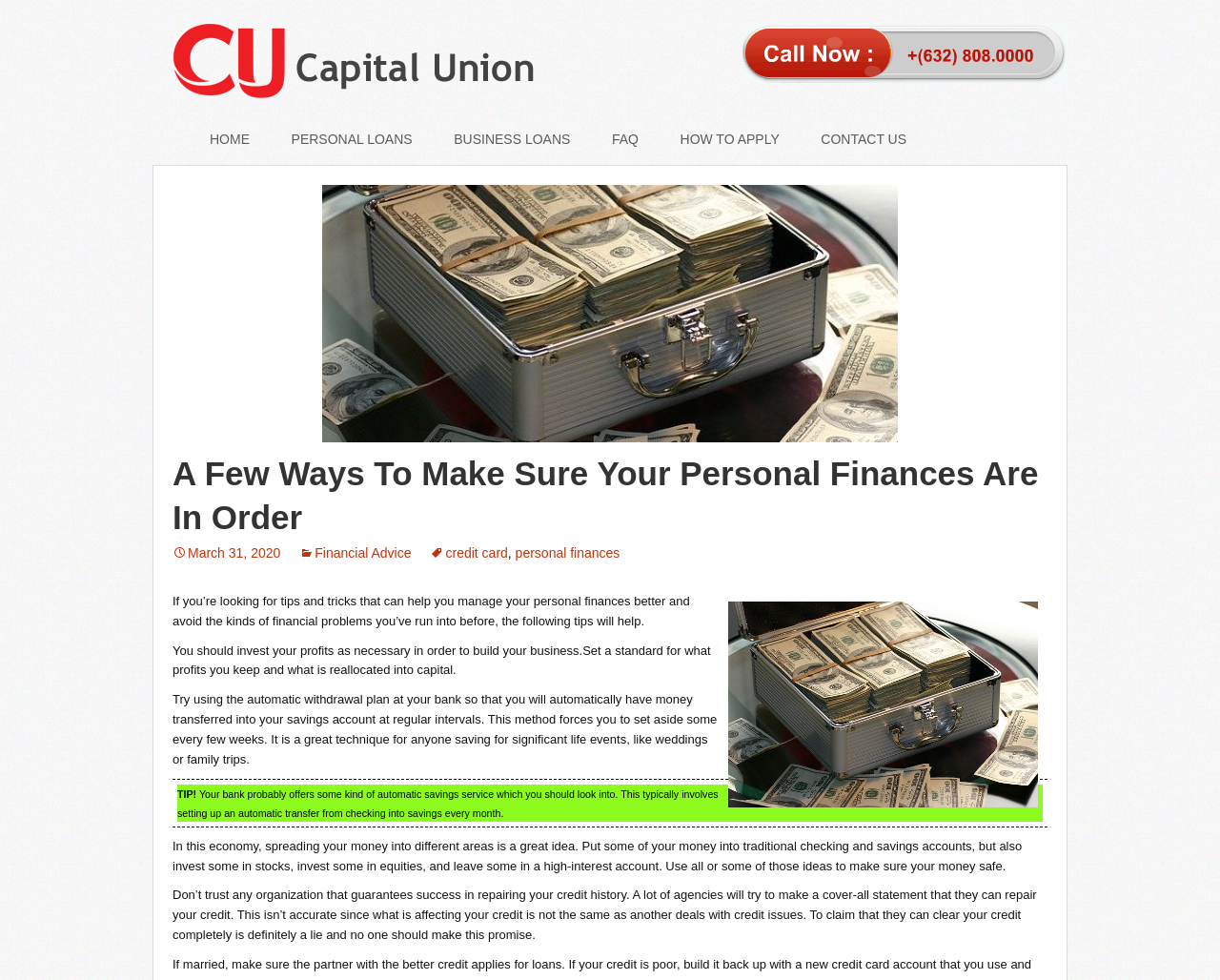Can you pinpoint the bounding box coordinates for the clickable element required for this instruction: "Click on the 'HOME' link"? The coordinates should be four float numbers between 0 and 1, i.e., [left, top, right, bottom].

[0.156, 0.125, 0.22, 0.16]